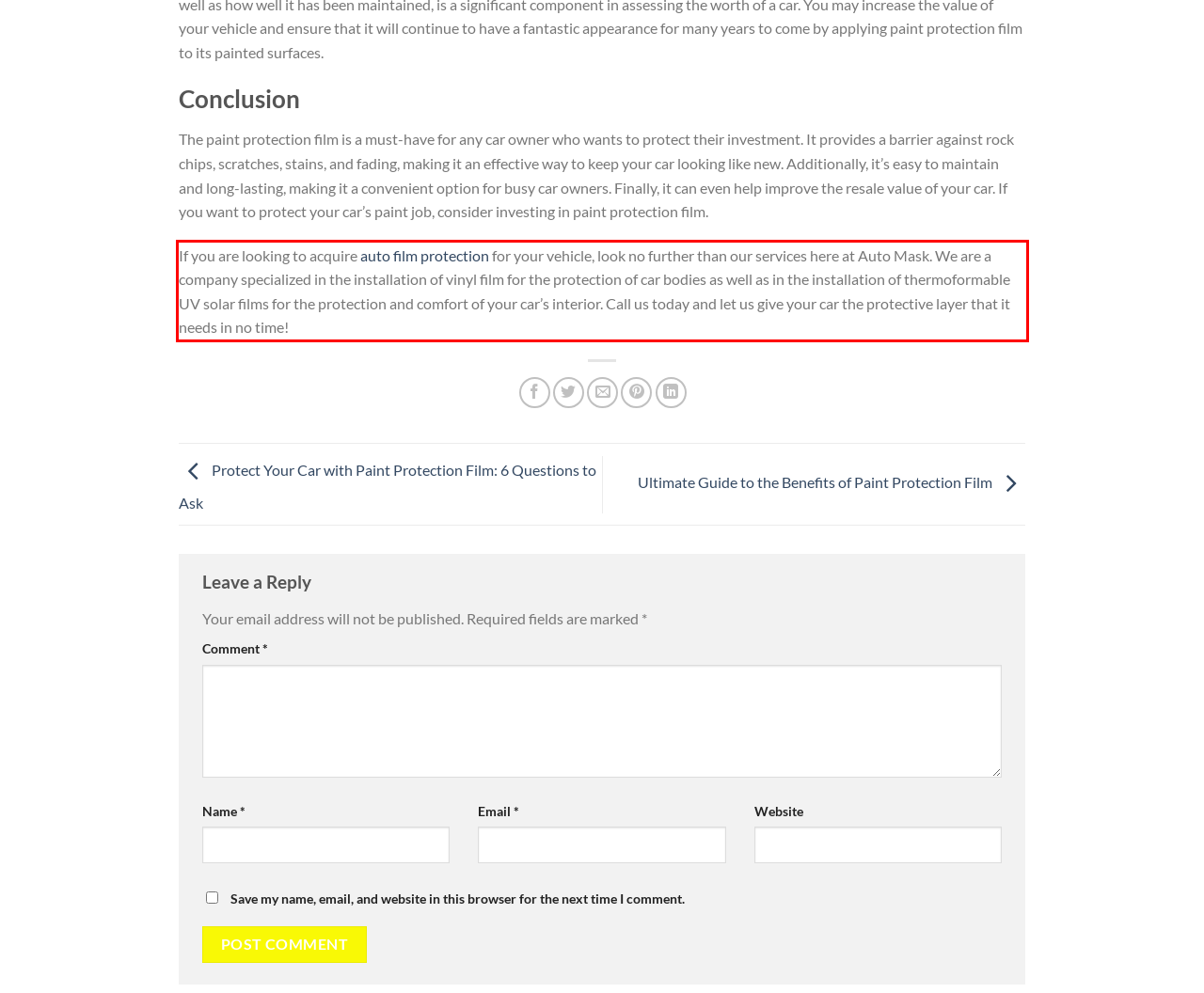Observe the screenshot of the webpage that includes a red rectangle bounding box. Conduct OCR on the content inside this red bounding box and generate the text.

If you are looking to acquire auto film protection for your vehicle, look no further than our services here at Auto Mask. We are a company specialized in the installation of vinyl film for the protection of car bodies as well as in the installation of thermoformable UV solar films for the protection and comfort of your car’s interior. Call us today and let us give your car the protective layer that it needs in no time!